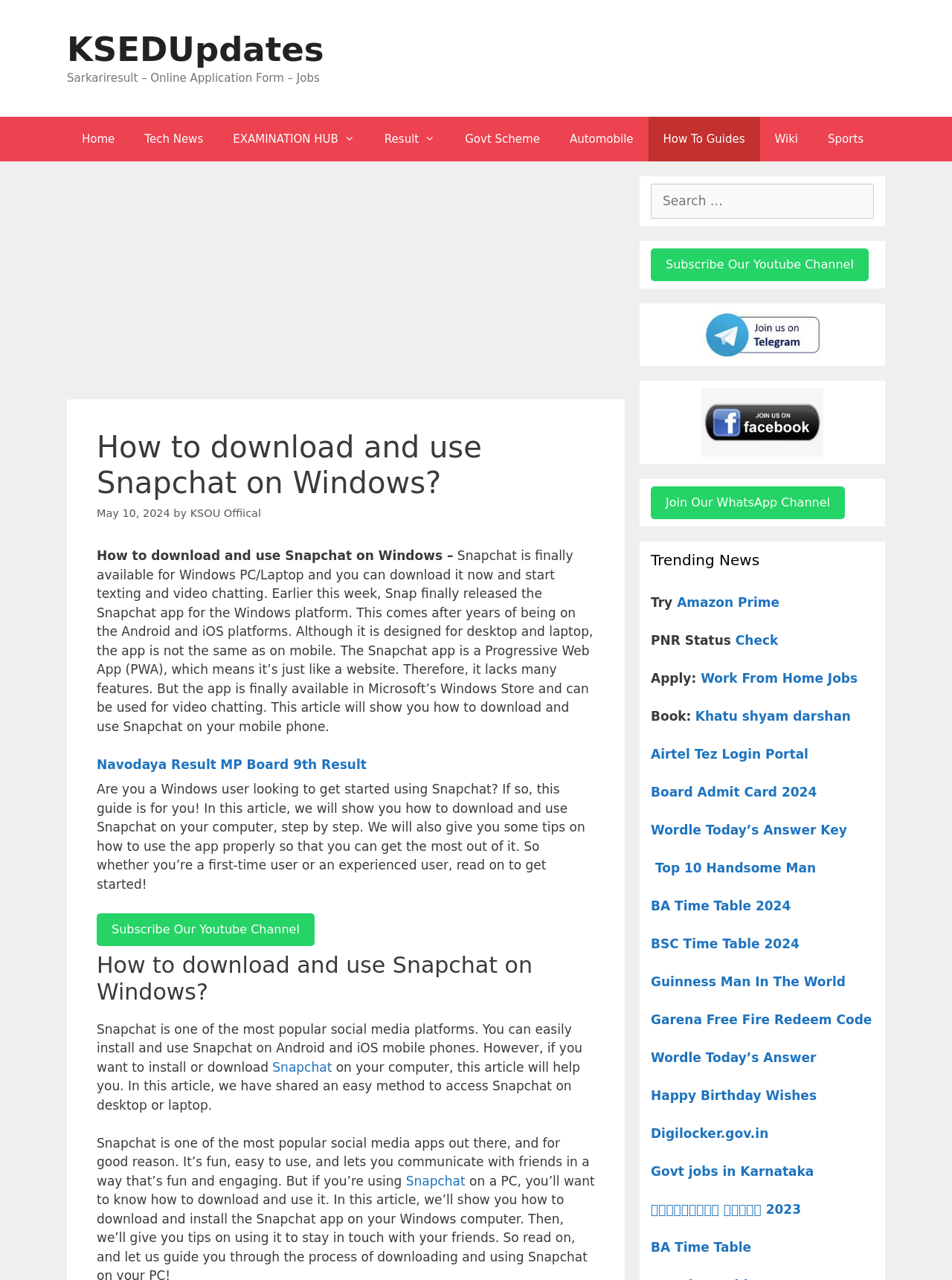Using the information shown in the image, answer the question with as much detail as possible: What is the name of the website?

I determined the name of the website by looking at the static text 'Sarkariresult – Online Application Form – Jobs' in the banner section at the top of the webpage.